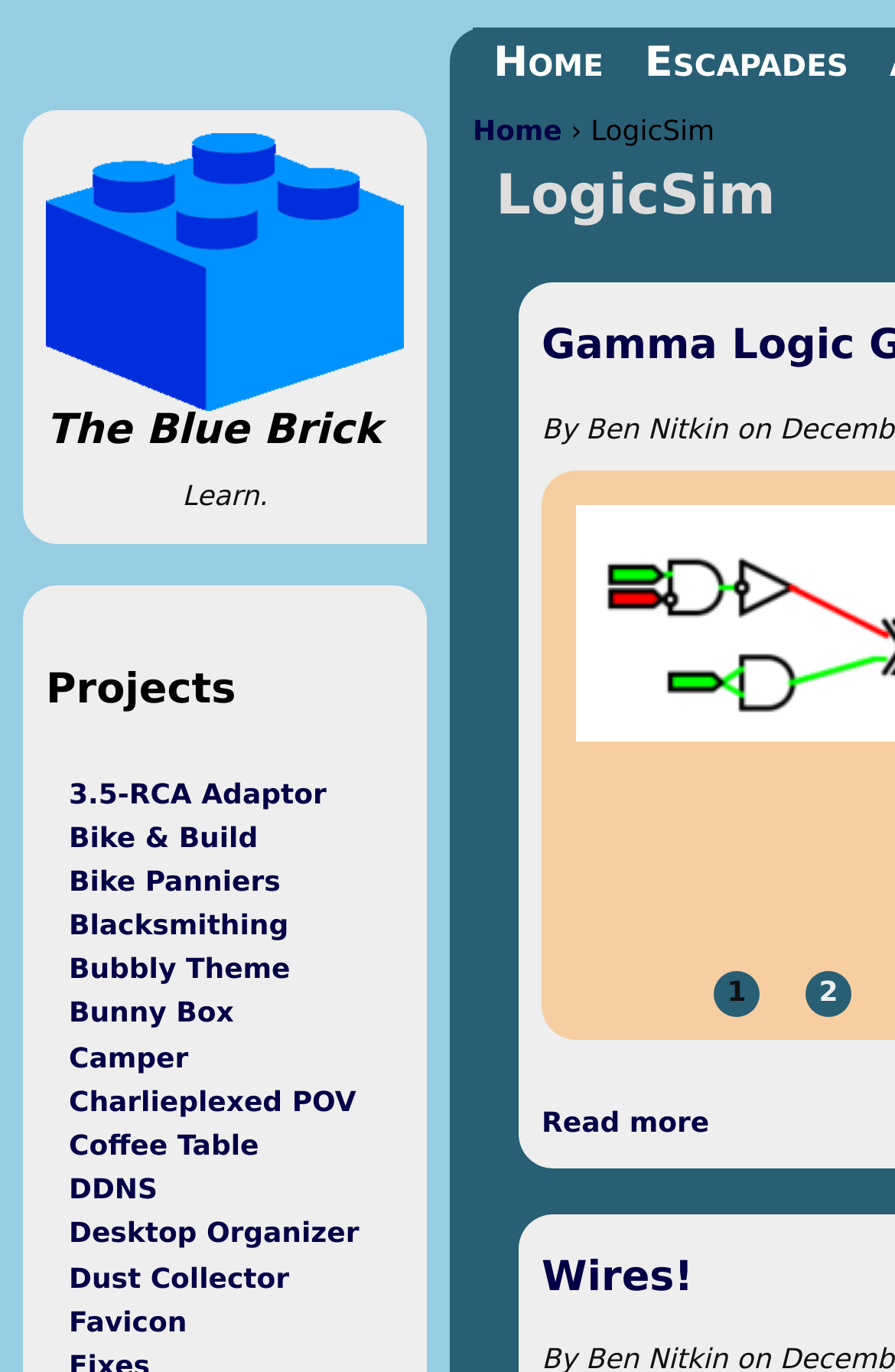Answer the question below with a single word or a brief phrase: 
What is the name of the first project listed?

3.5-RCA Adaptor